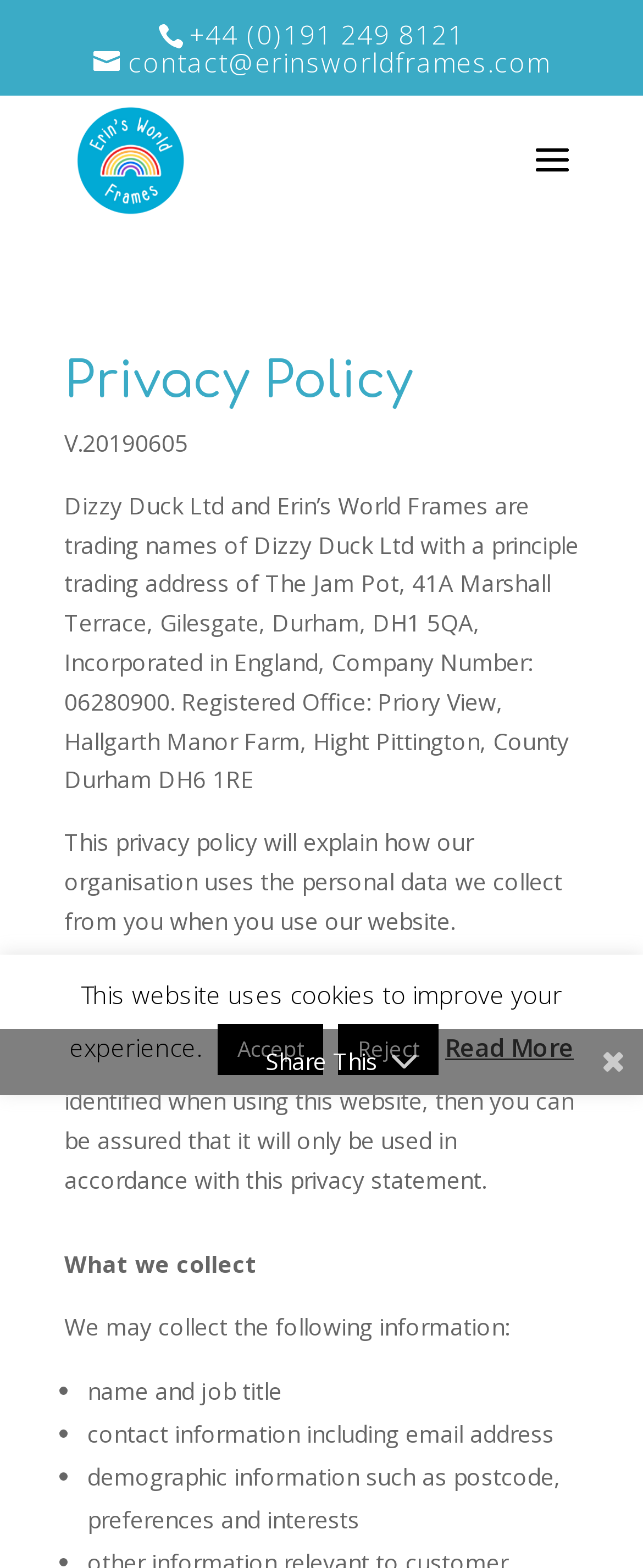What is the phone number of Erin's World Frames?
Using the screenshot, give a one-word or short phrase answer.

+44 (0)191 249 8121